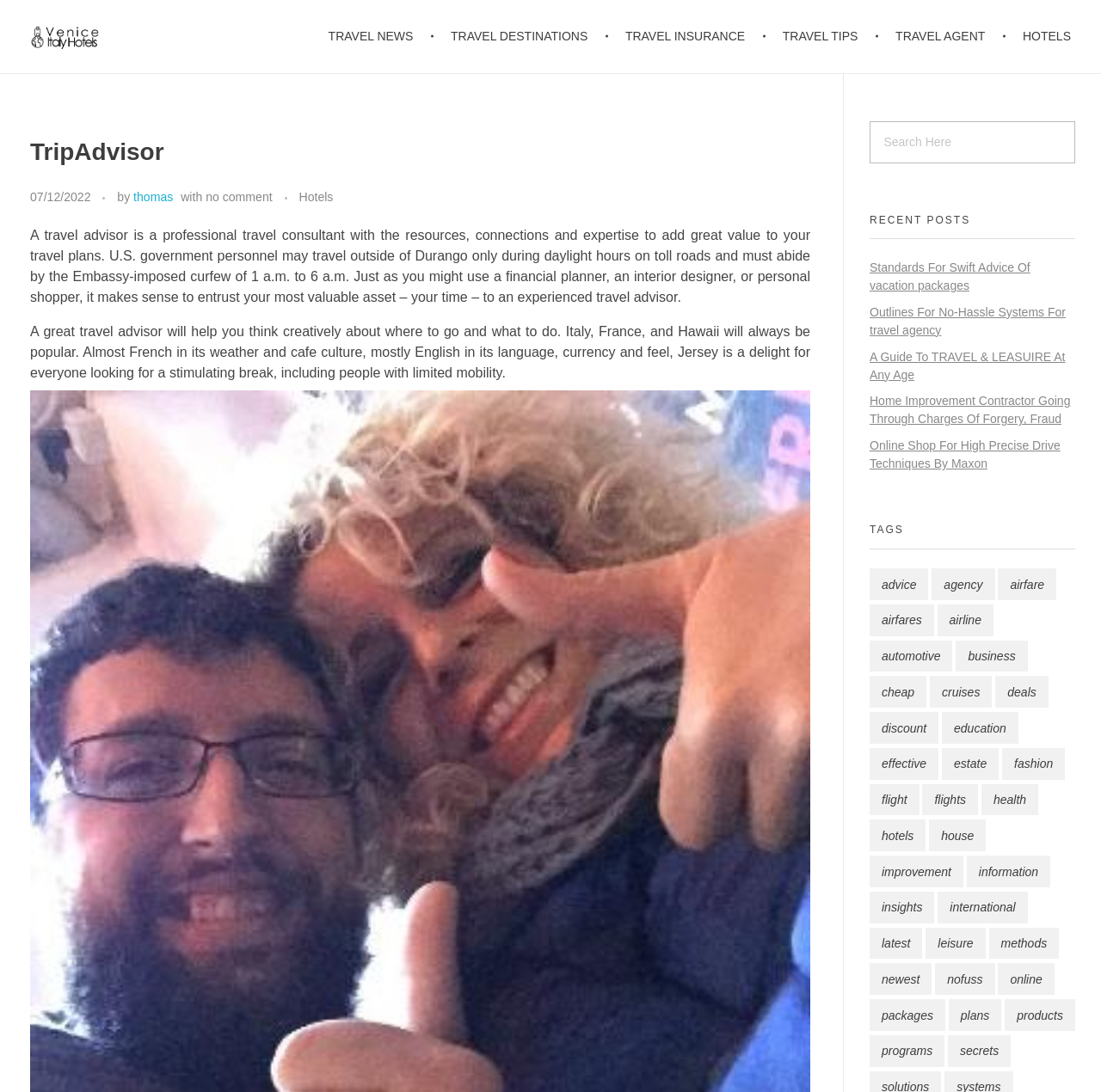Please provide a one-word or short phrase answer to the question:
What is the purpose of a travel advisor?

Add value to travel plans